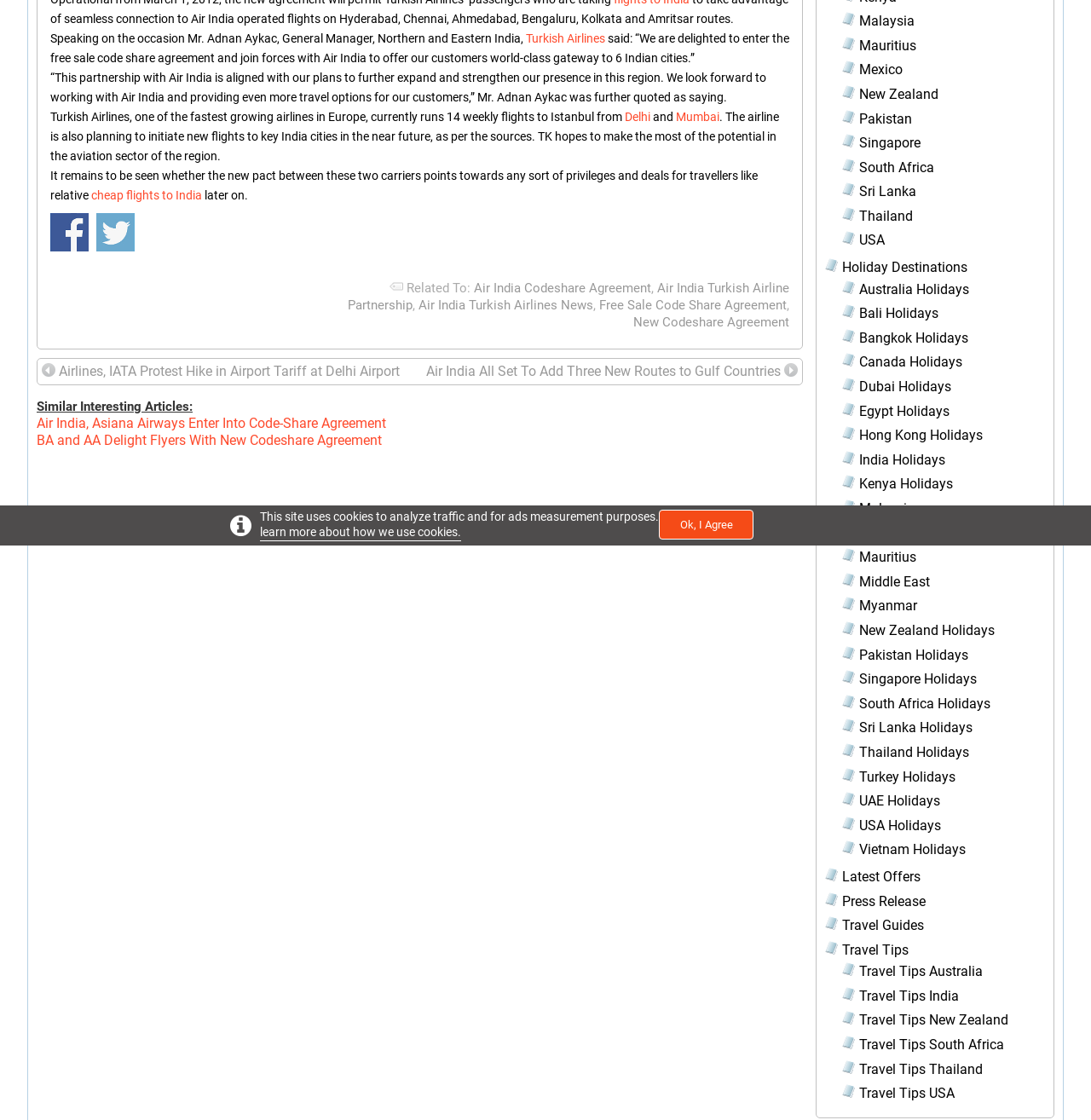Please find the bounding box coordinates in the format (top-left x, top-left y, bottom-right x, bottom-right y) for the given element description. Ensure the coordinates are floating point numbers between 0 and 1. Description: cheap flights to India

[0.084, 0.168, 0.185, 0.181]